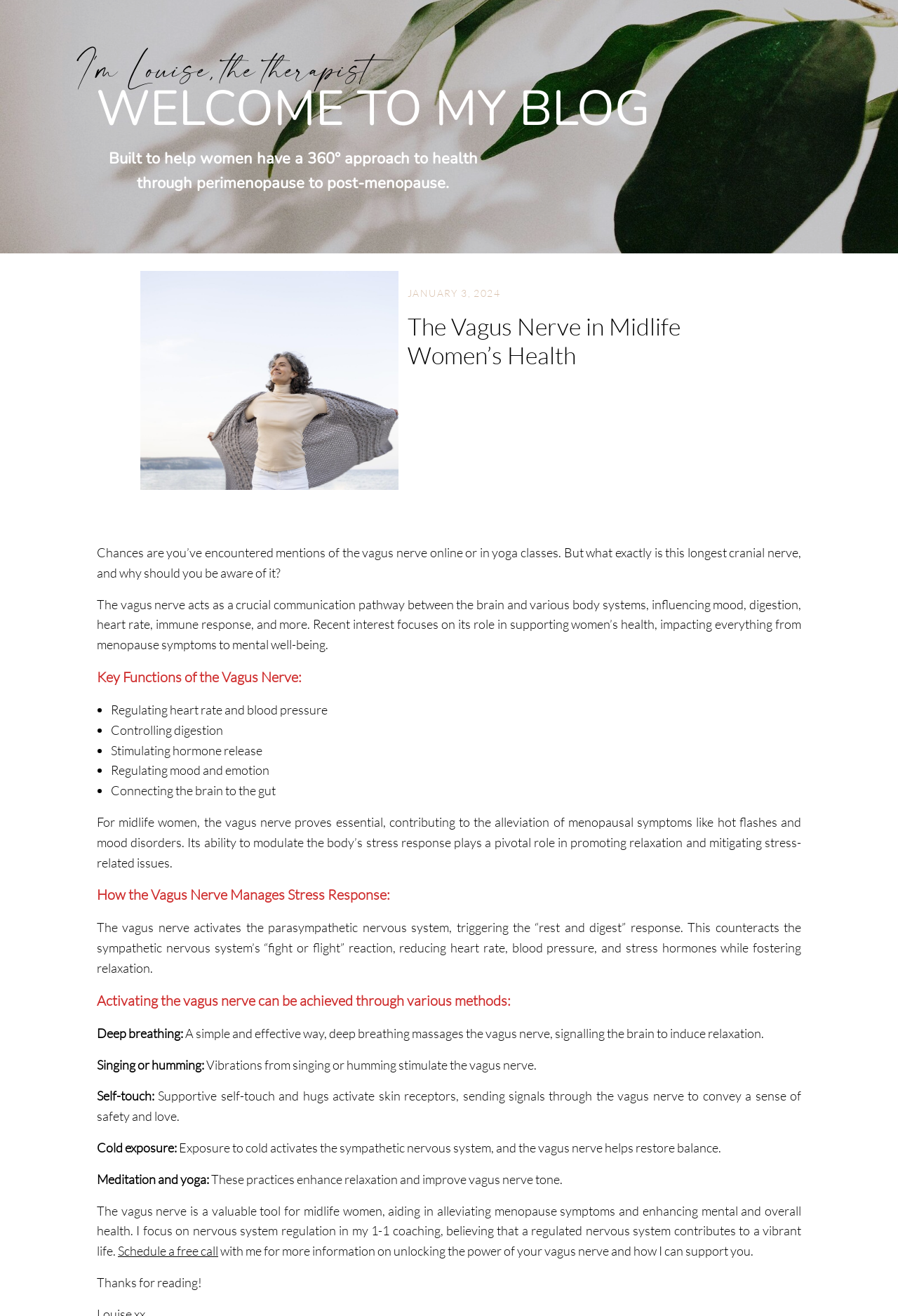Identify the bounding box of the UI element that matches this description: "Schedule a free call".

[0.131, 0.945, 0.243, 0.956]